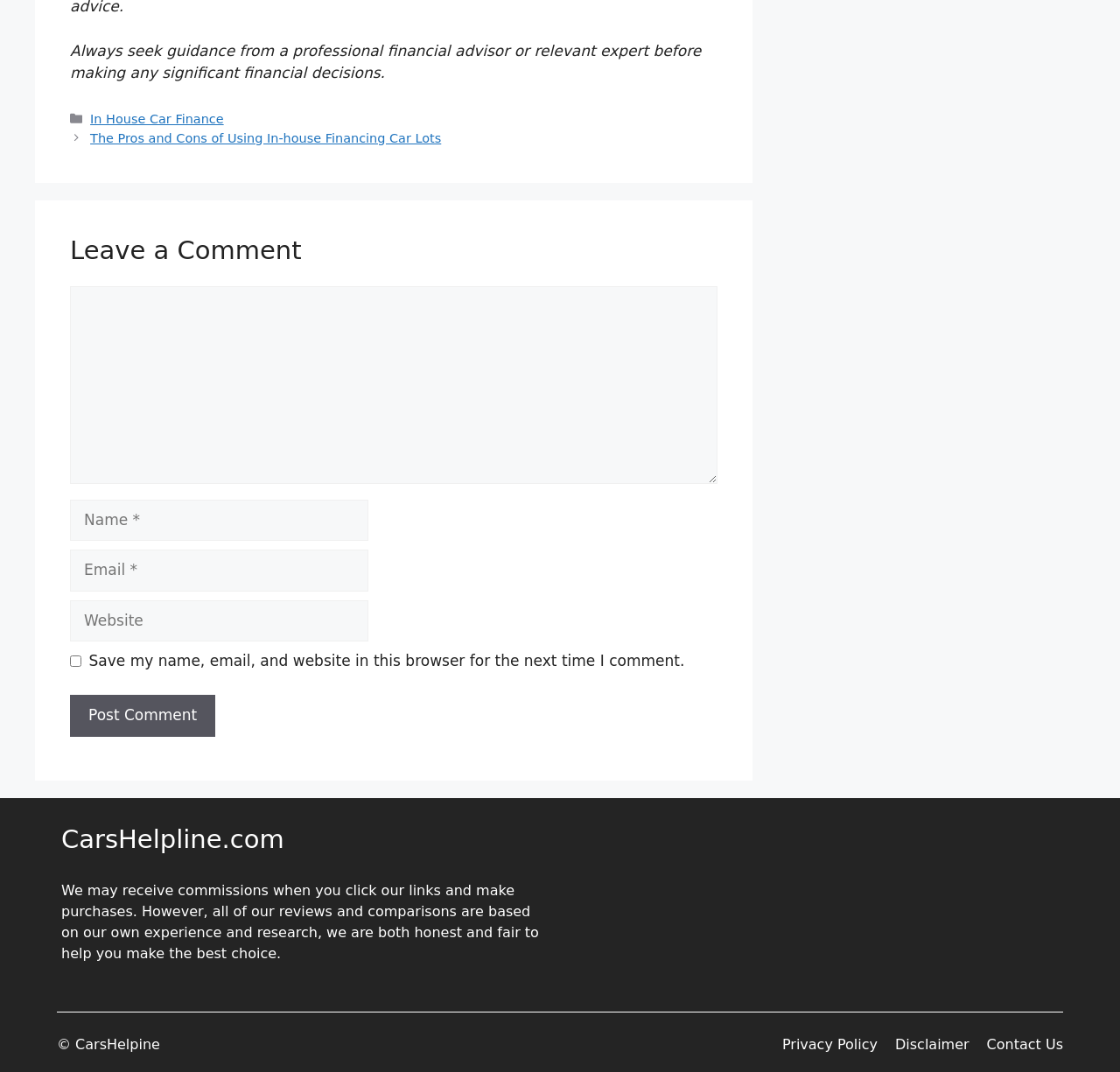Please identify the bounding box coordinates of the area that needs to be clicked to fulfill the following instruction: "Go to the About page."

None